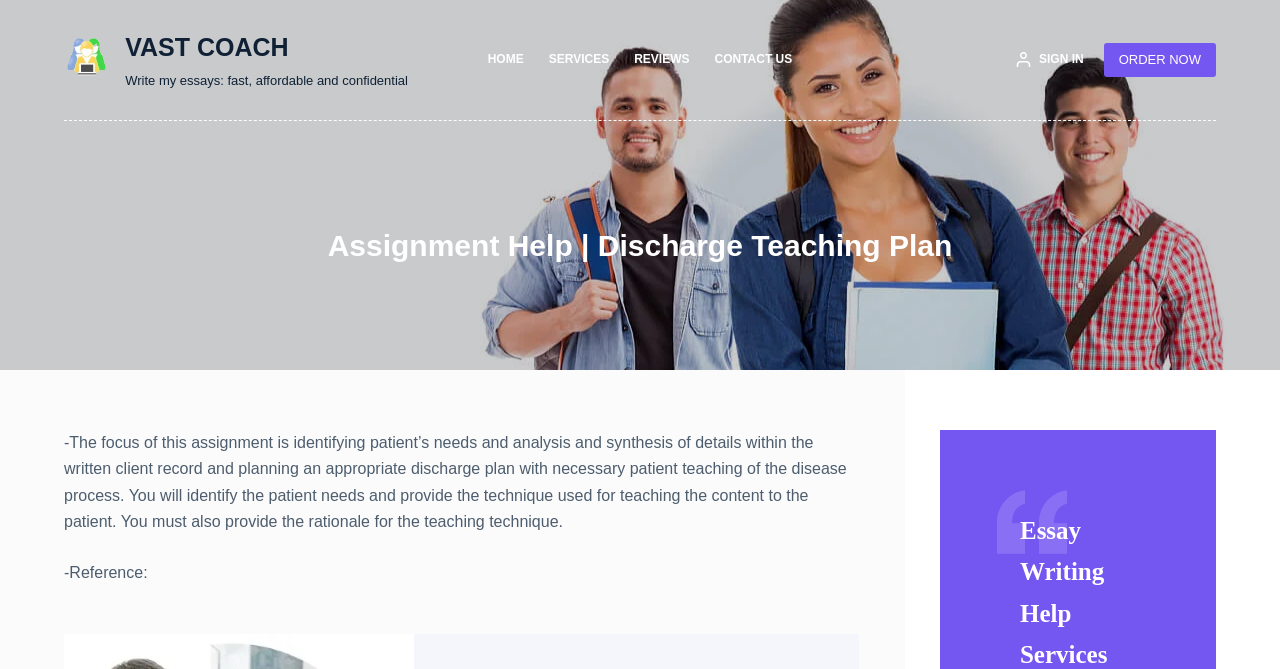What is the call-to-action?
Refer to the image and answer the question using a single word or phrase.

ORDER NOW